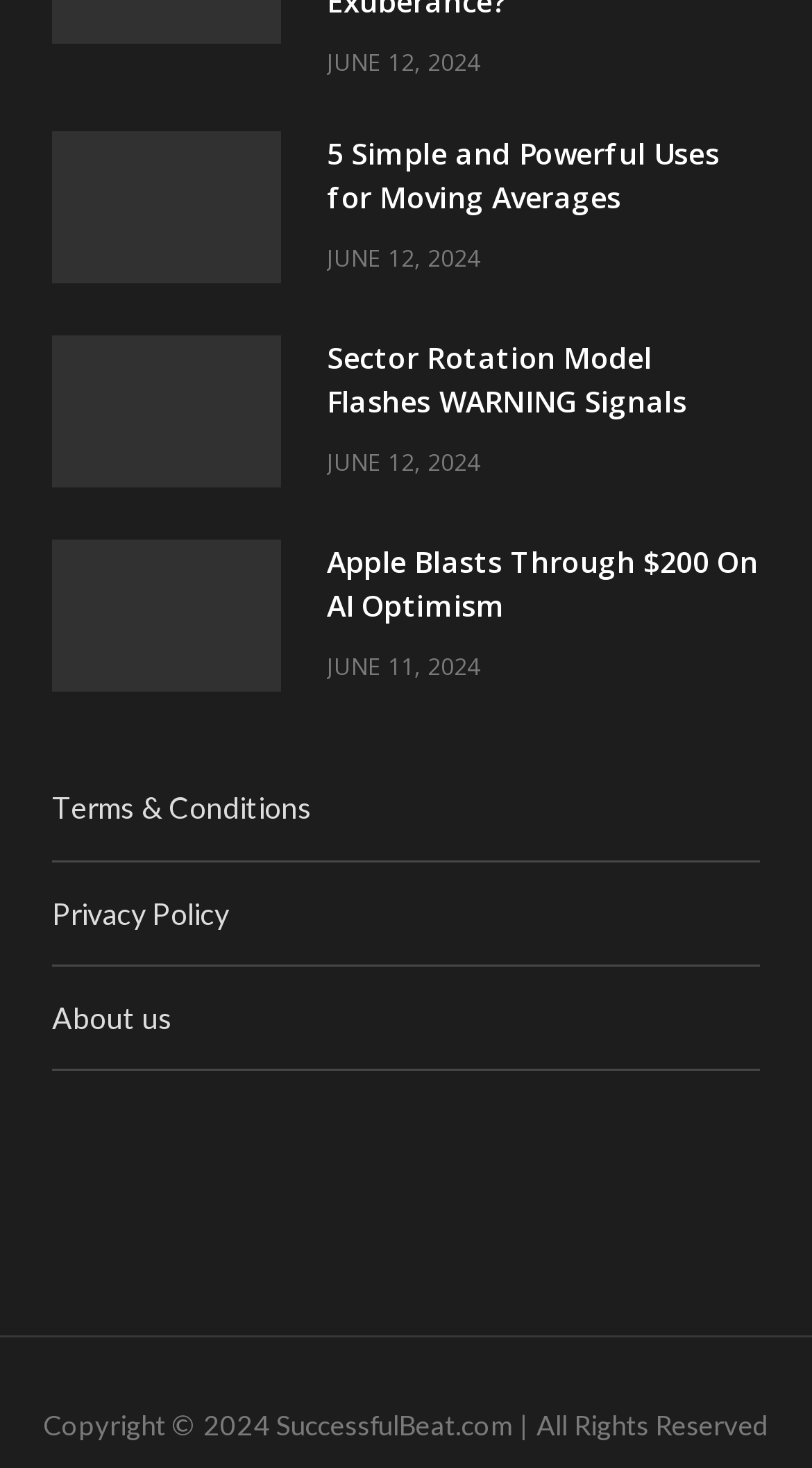What is the topic of the third article?
Using the image as a reference, answer the question with a short word or phrase.

Apple and AI